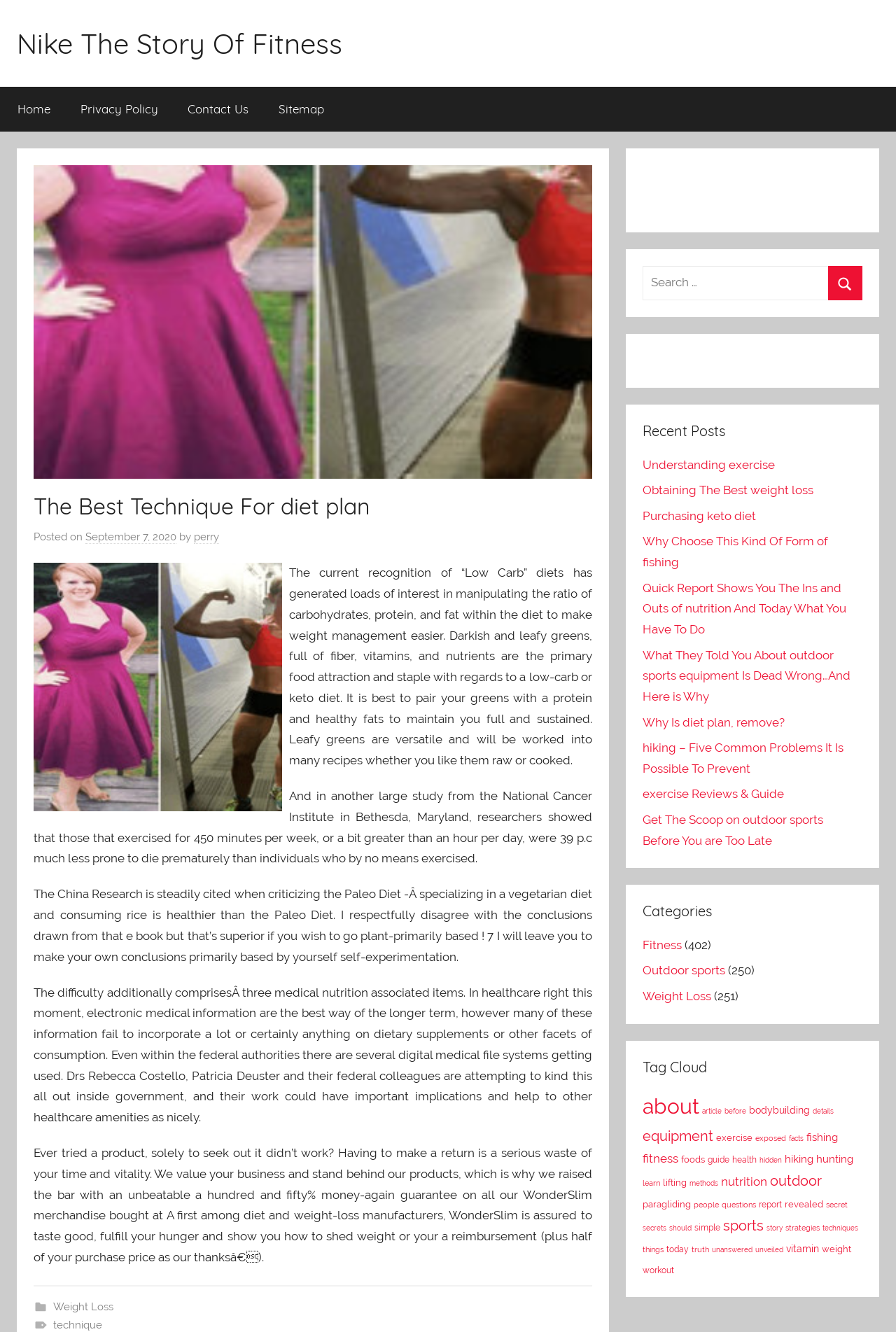Please pinpoint the bounding box coordinates for the region I should click to adhere to this instruction: "Explore the 'Fitness' category".

[0.717, 0.704, 0.761, 0.715]